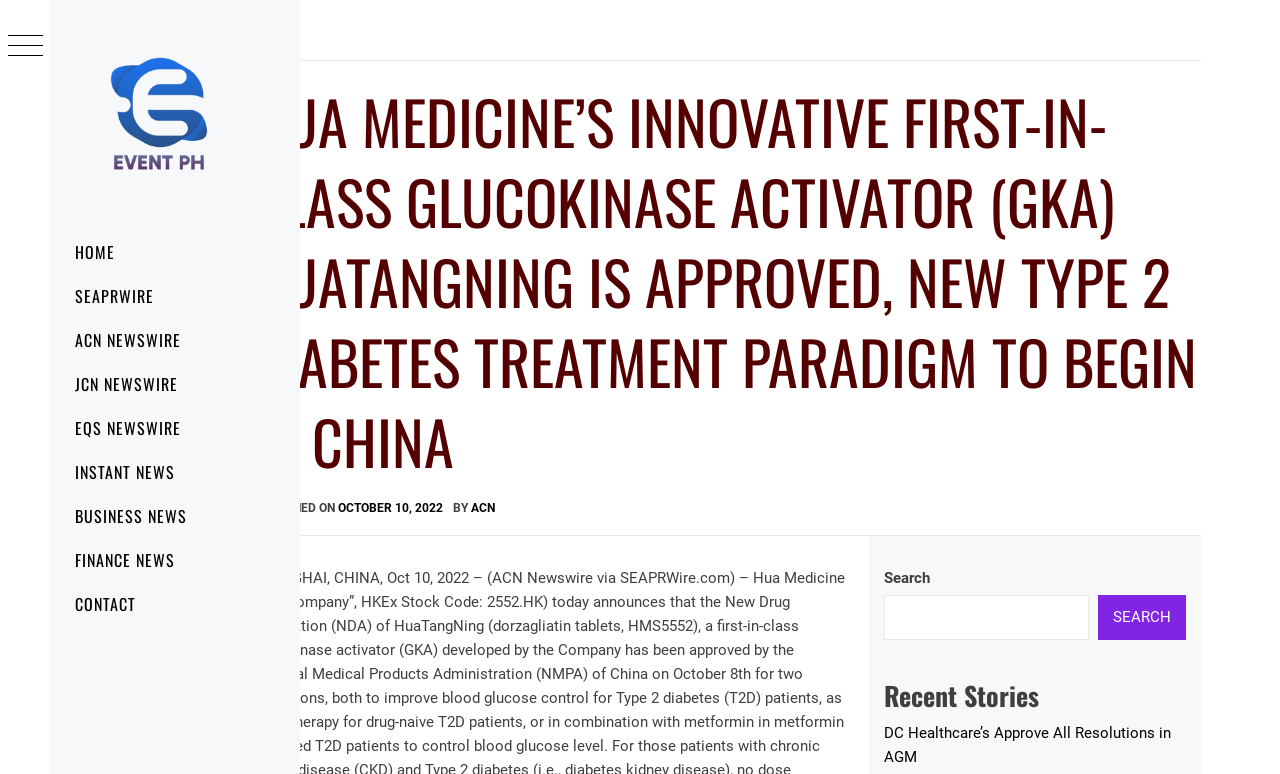Locate the bounding box for the described UI element: "Technology". Ensure the coordinates are four float numbers between 0 and 1, formatted as [left, top, right, bottom].

None